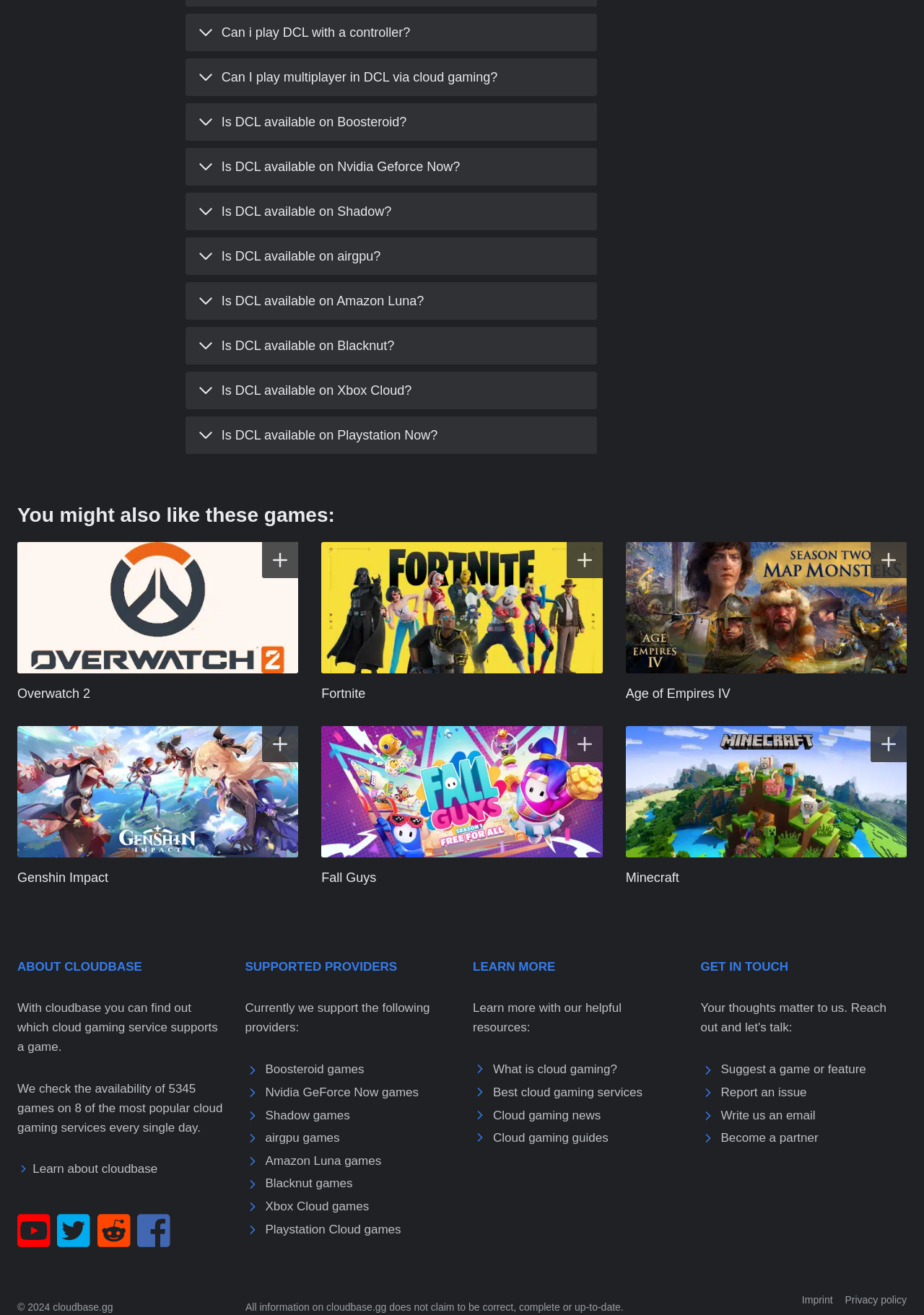Respond to the following question with a brief word or phrase:
What is the purpose of Cloudbase?

Find cloud gaming service for a game